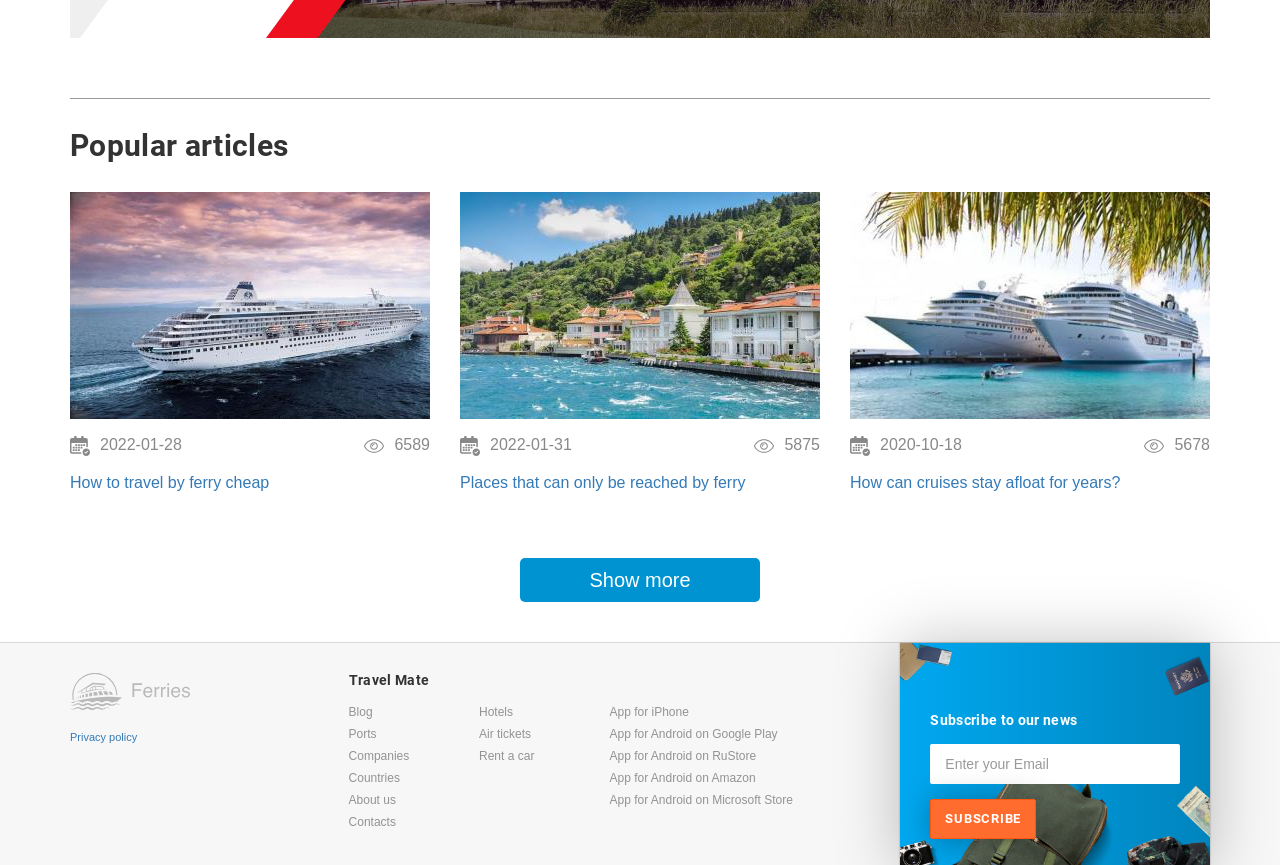What is the purpose of the textbox?
Please provide a detailed and thorough answer to the question.

The textbox is part of the 'Subscribe to our news' section and is labeled 'Enter your Email', indicating that it is used to input an email address for subscription purposes.